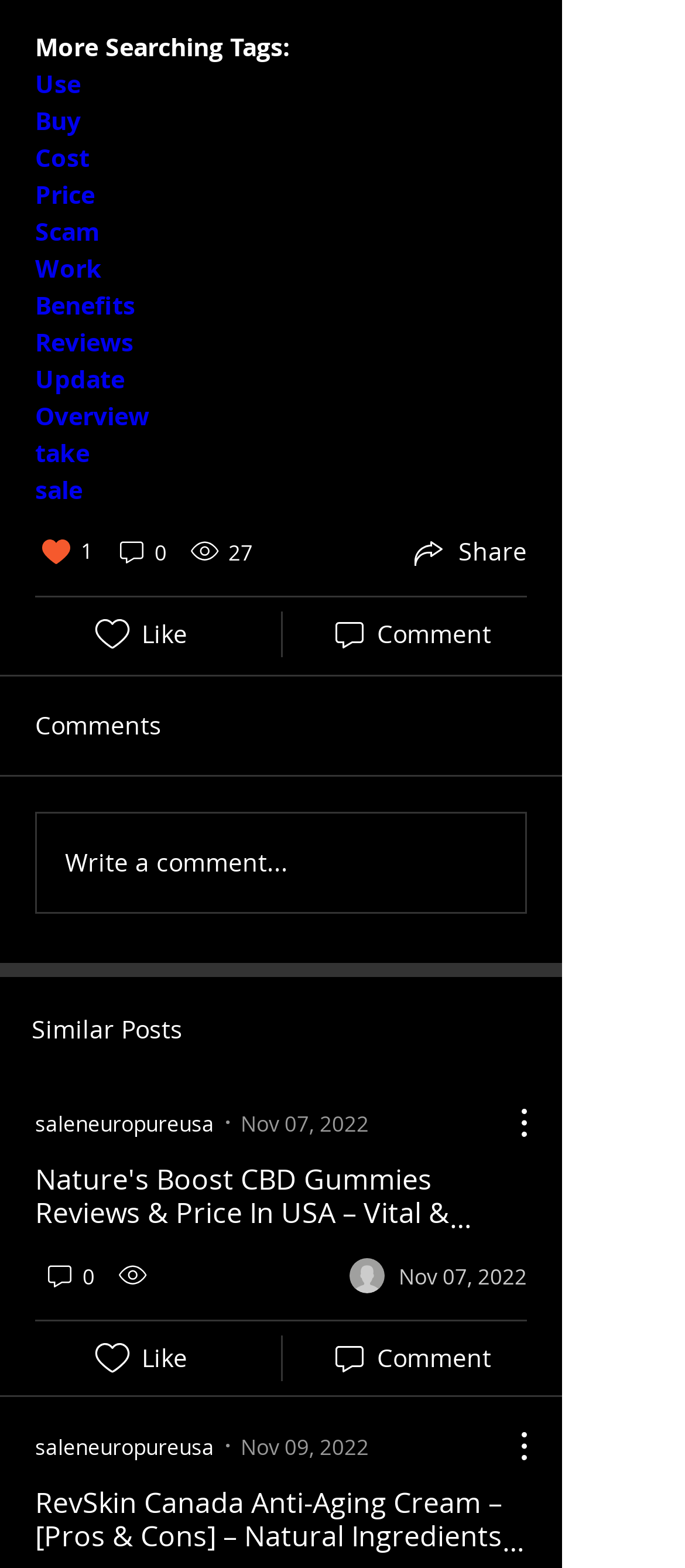What is the function of the 'Write a comment...' button?
From the image, respond with a single word or phrase.

To write a comment